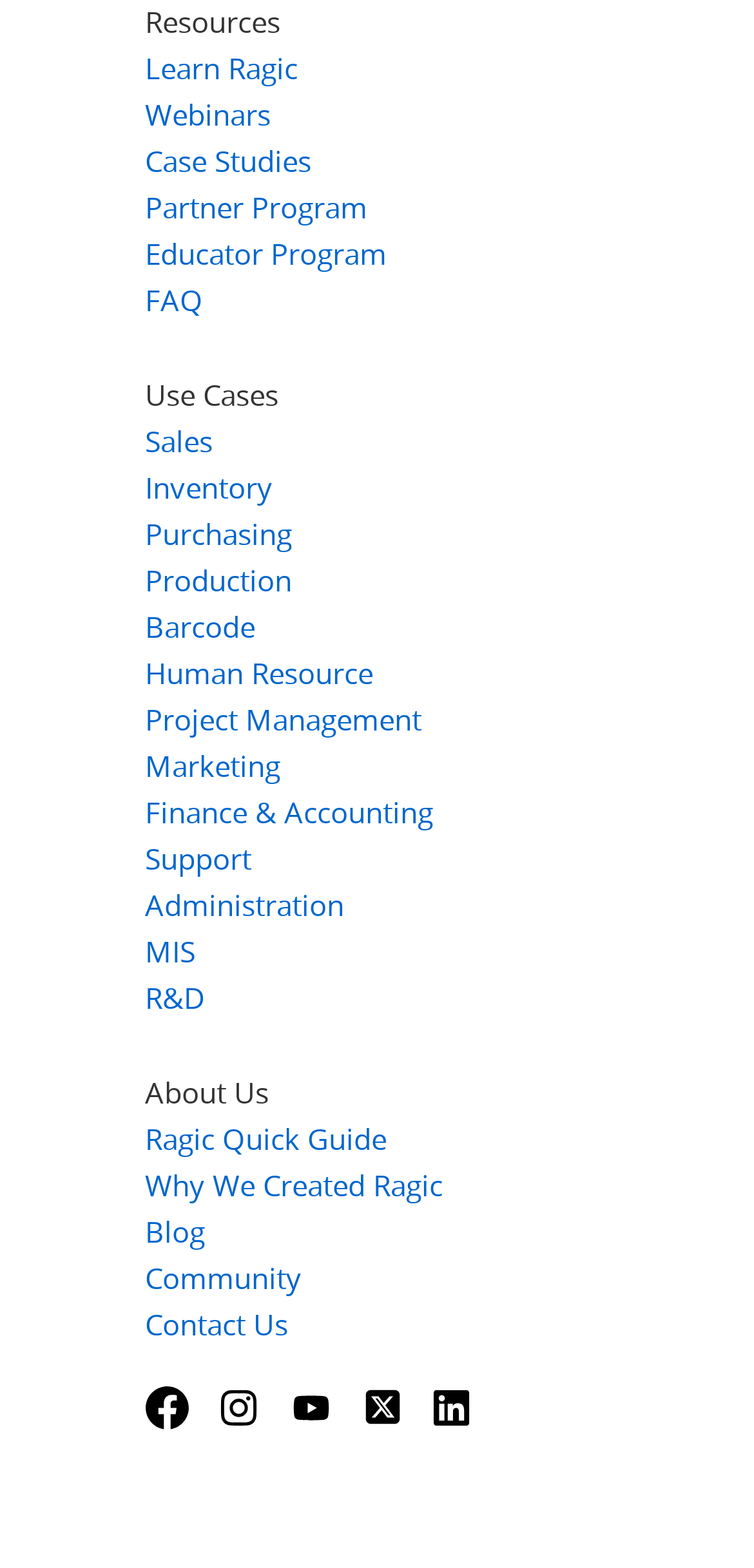Provide the bounding box coordinates of the HTML element described by the text: "SUBSCRIBE". The coordinates should be in the format [left, top, right, bottom] with values between 0 and 1.

None